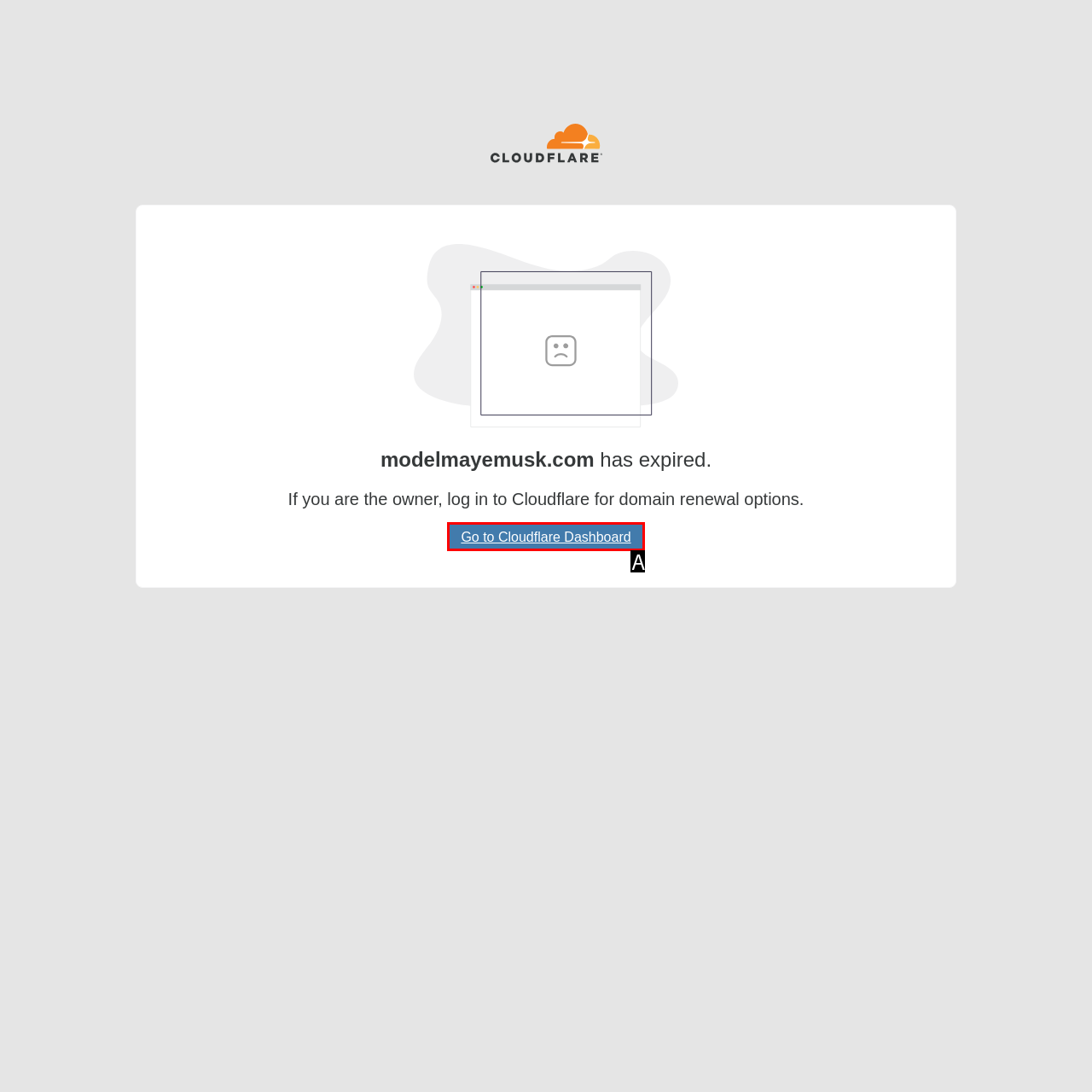Based on the provided element description: Go to Cloudflare Dashboard, identify the best matching HTML element. Respond with the corresponding letter from the options shown.

A